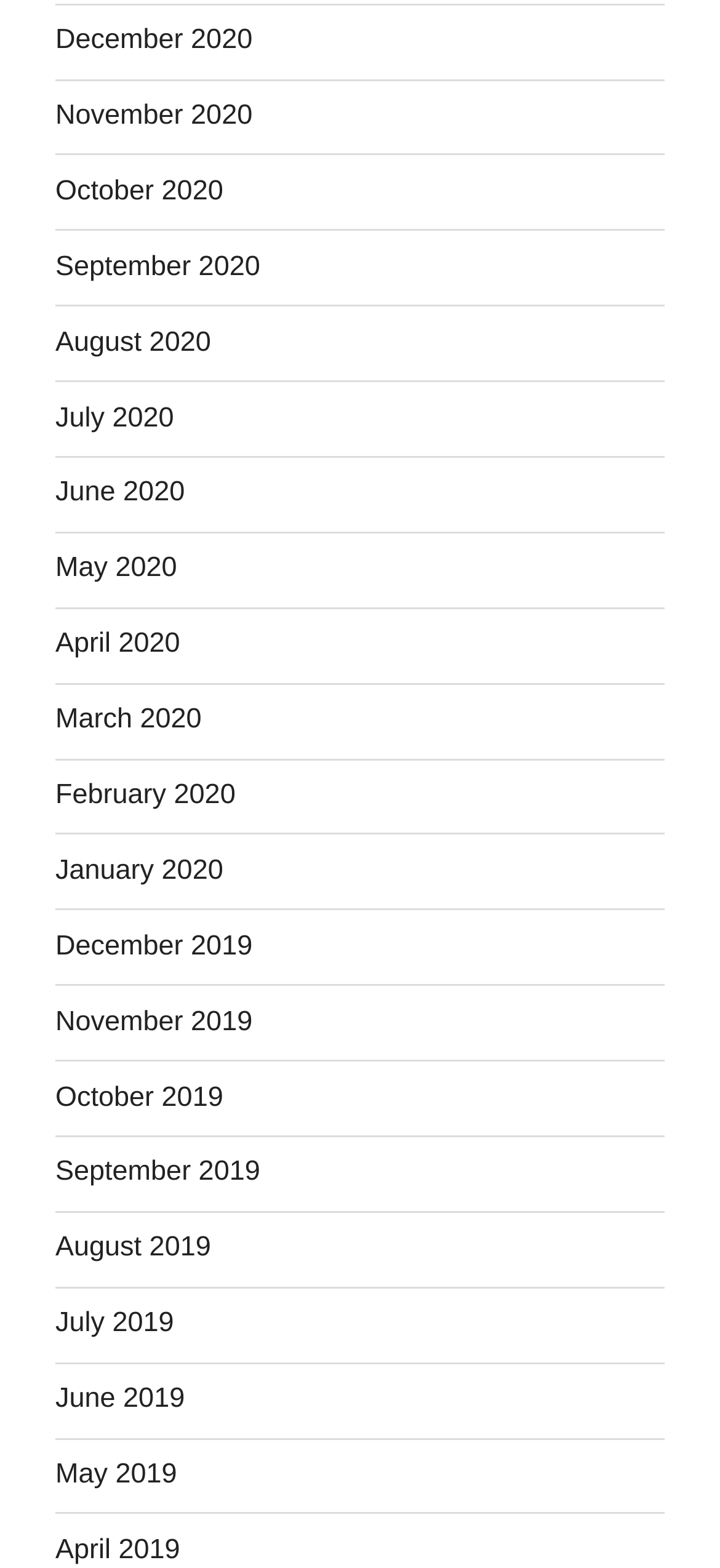How many months are listed? Refer to the image and provide a one-word or short phrase answer.

18